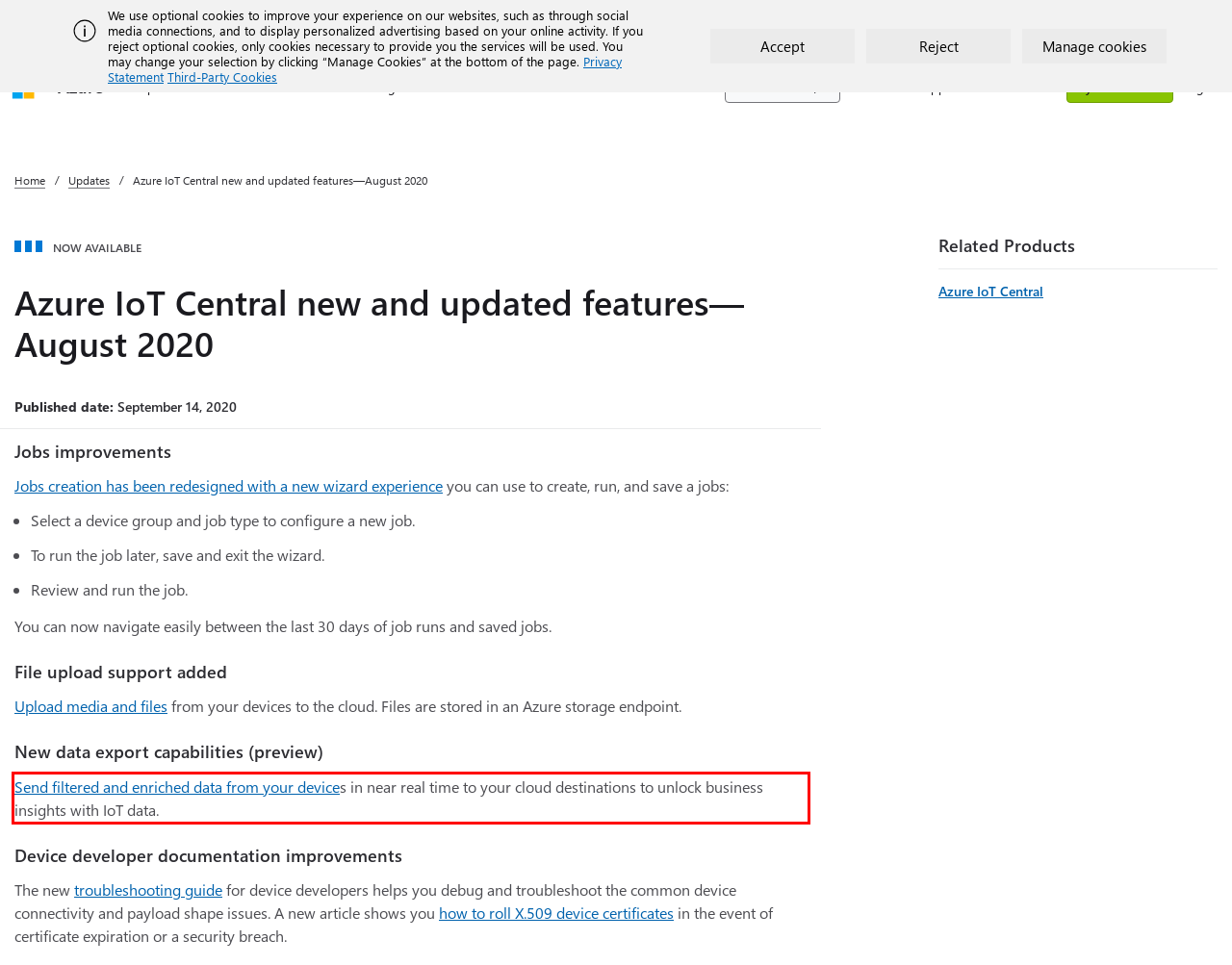Analyze the red bounding box in the provided webpage screenshot and generate the text content contained within.

Send filtered and enriched data from your devices in near real time to your cloud destinations to unlock business insights with IoT data.